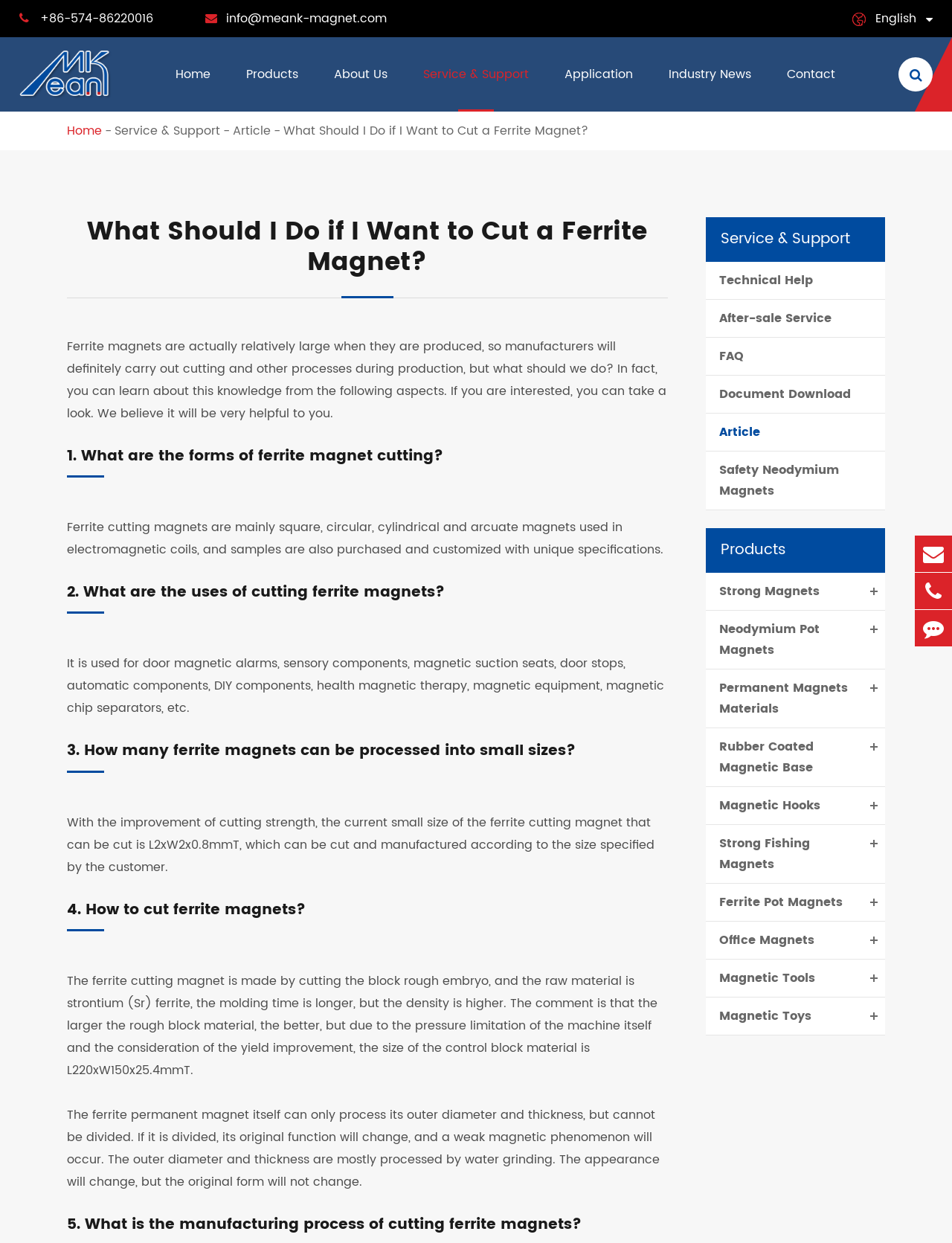Identify the headline of the webpage and generate its text content.

What Should I Do if I Want to Cut a Ferrite Magnet?